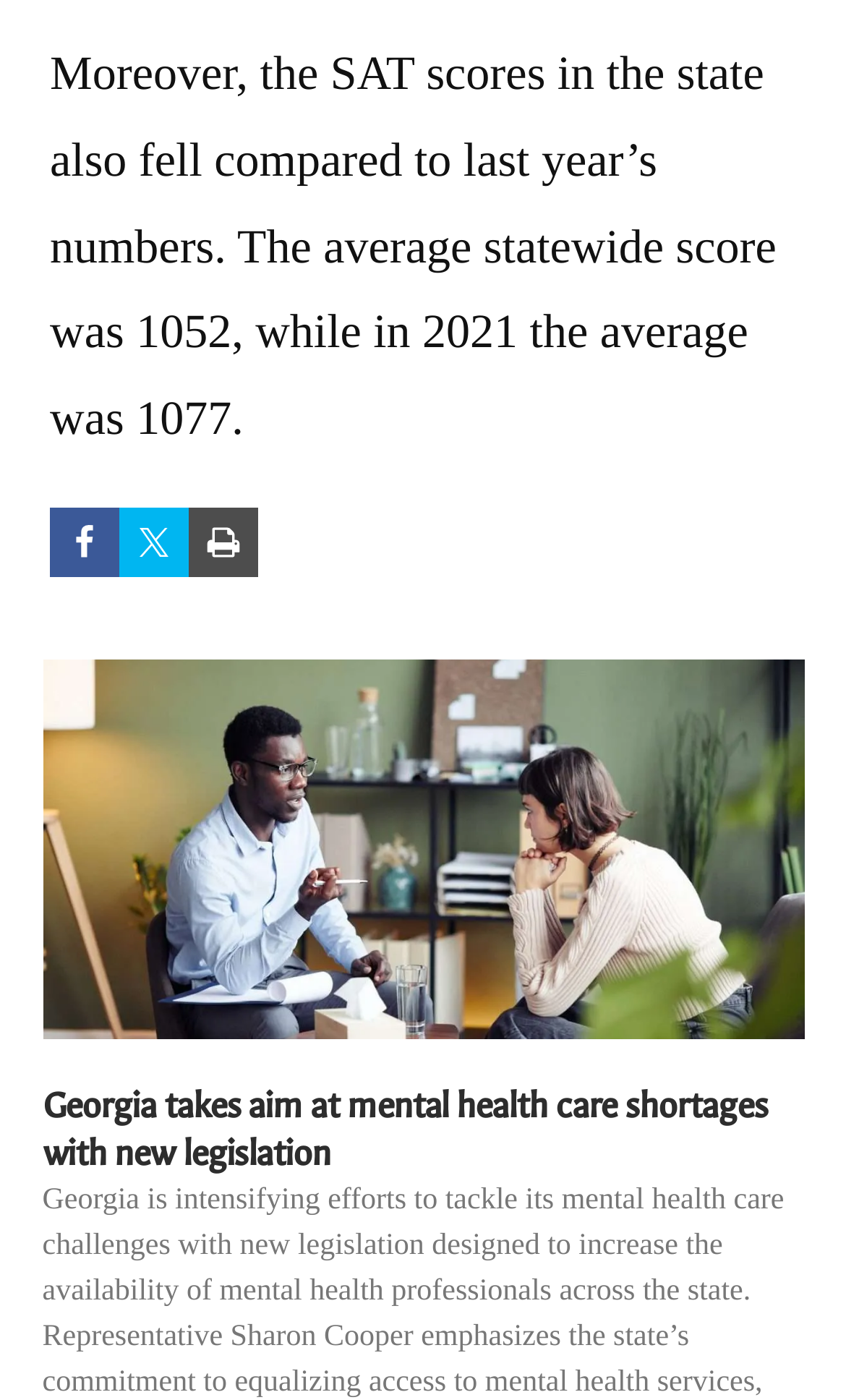What is the current average statewide SAT score?
Use the image to give a comprehensive and detailed response to the question.

The answer can be found in the first paragraph of the article, which states 'The average statewide score was 1052, while in 2021 the average was 1077.'